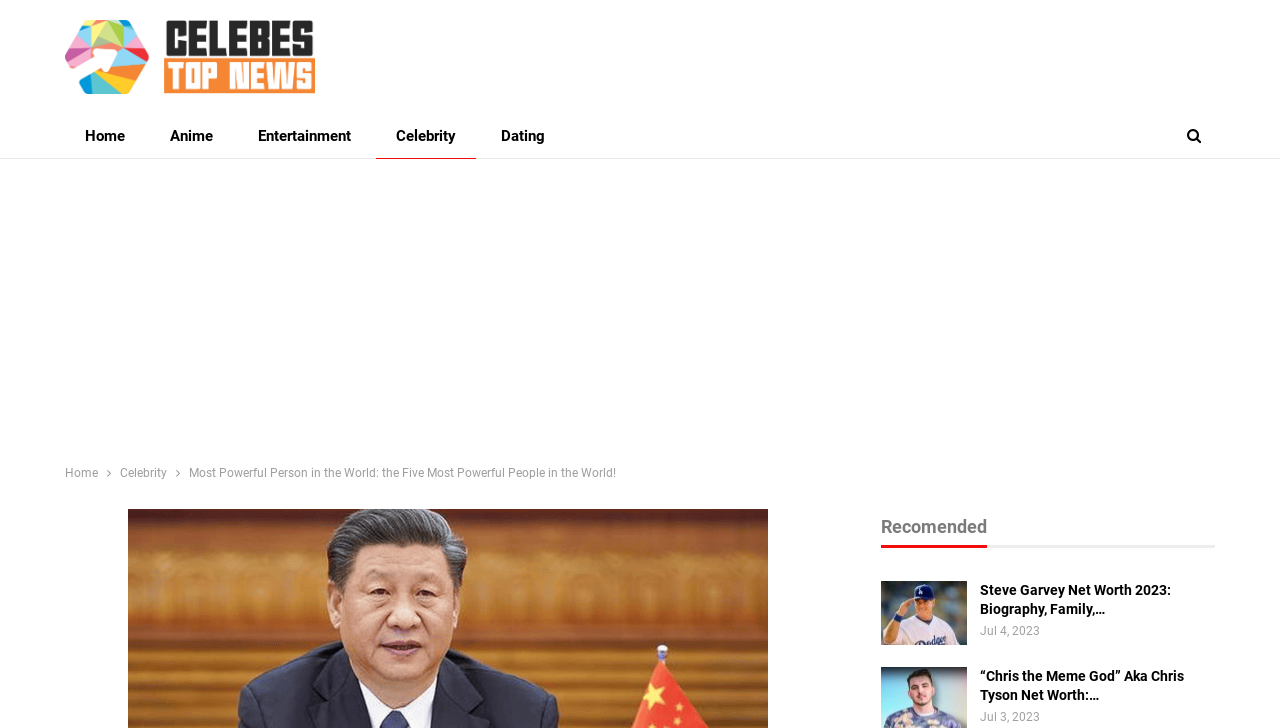Provide a thorough and detailed response to the question by examining the image: 
How many recommended articles are shown?

There are three recommended articles shown on the webpage, with titles 'most powerful person in the world', 'Steve Garvey Net Worth 2023: Biography, Family,…', and '“Chris the Meme God” Aka Chris Tyson Net Worth:…'.